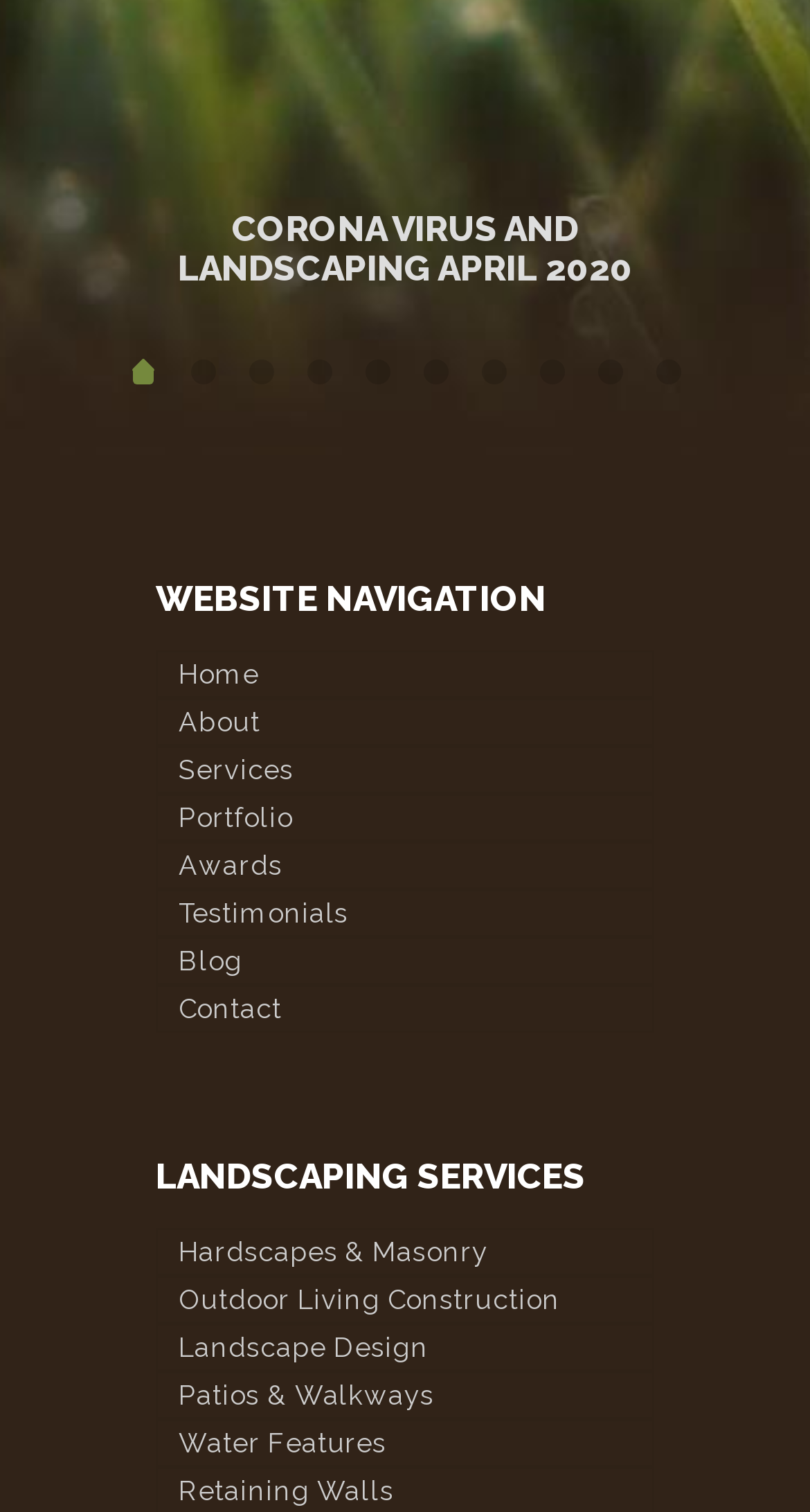How many headings are there on the webpage?
Using the image, elaborate on the answer with as much detail as possible.

I counted the number of headings on the webpage, which are 'CORONA VIRUS AND LANDSCAPING APRIL 2020', 'WEBSITE NAVIGATION', and 'LANDSCAPING SERVICES'.